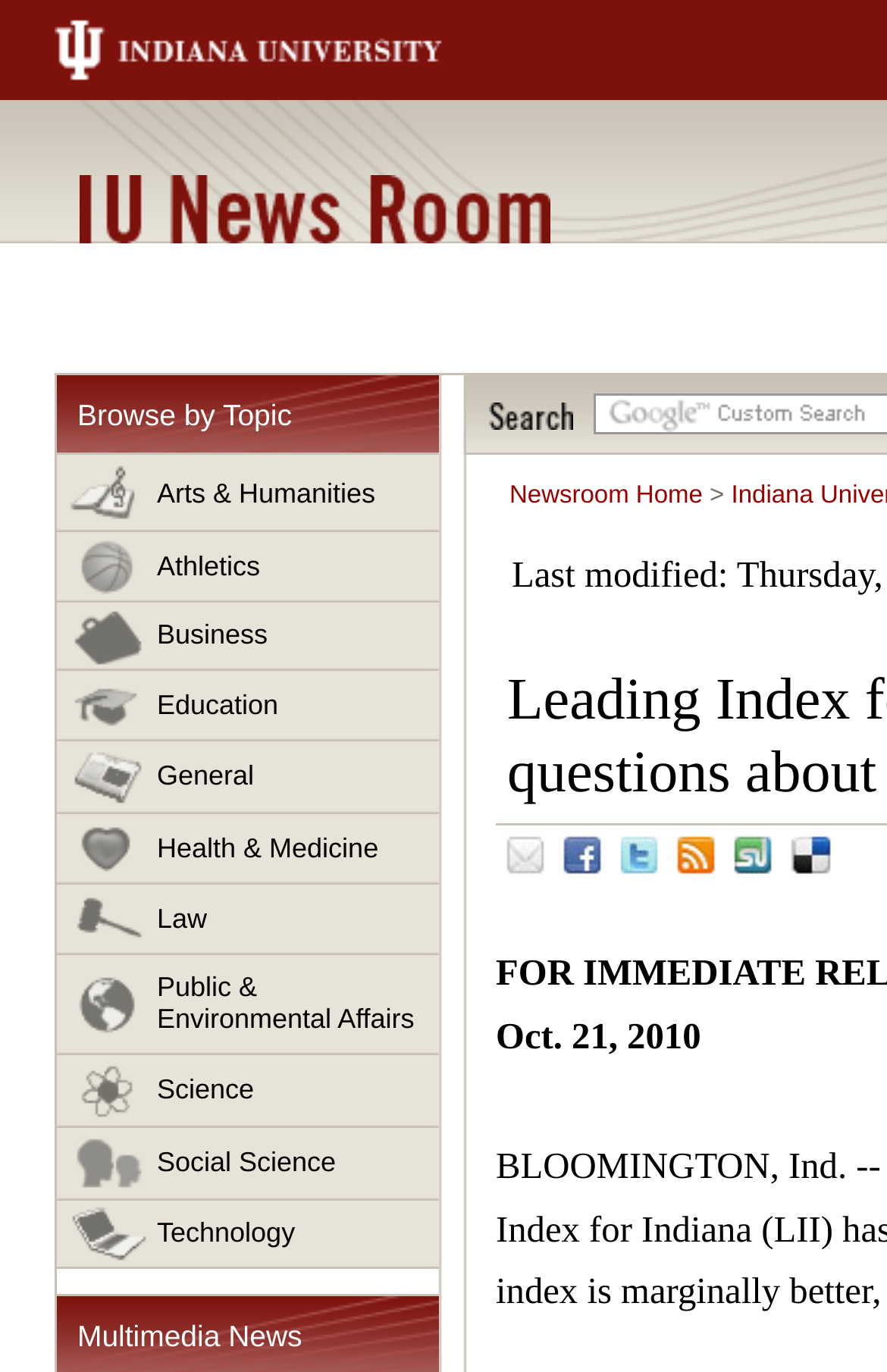With reference to the screenshot, provide a detailed response to the question below:
How many social media links are available?

The webpage has a section with social media links, which includes 'Email', 'Facebook', 'Twitter', 'Newsfeeds', and 'StumbleUpon', making a total of 5 social media links.